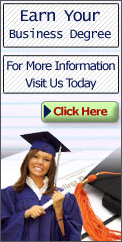What is above the graduate?
Look at the image and respond with a one-word or short phrase answer.

Bold text